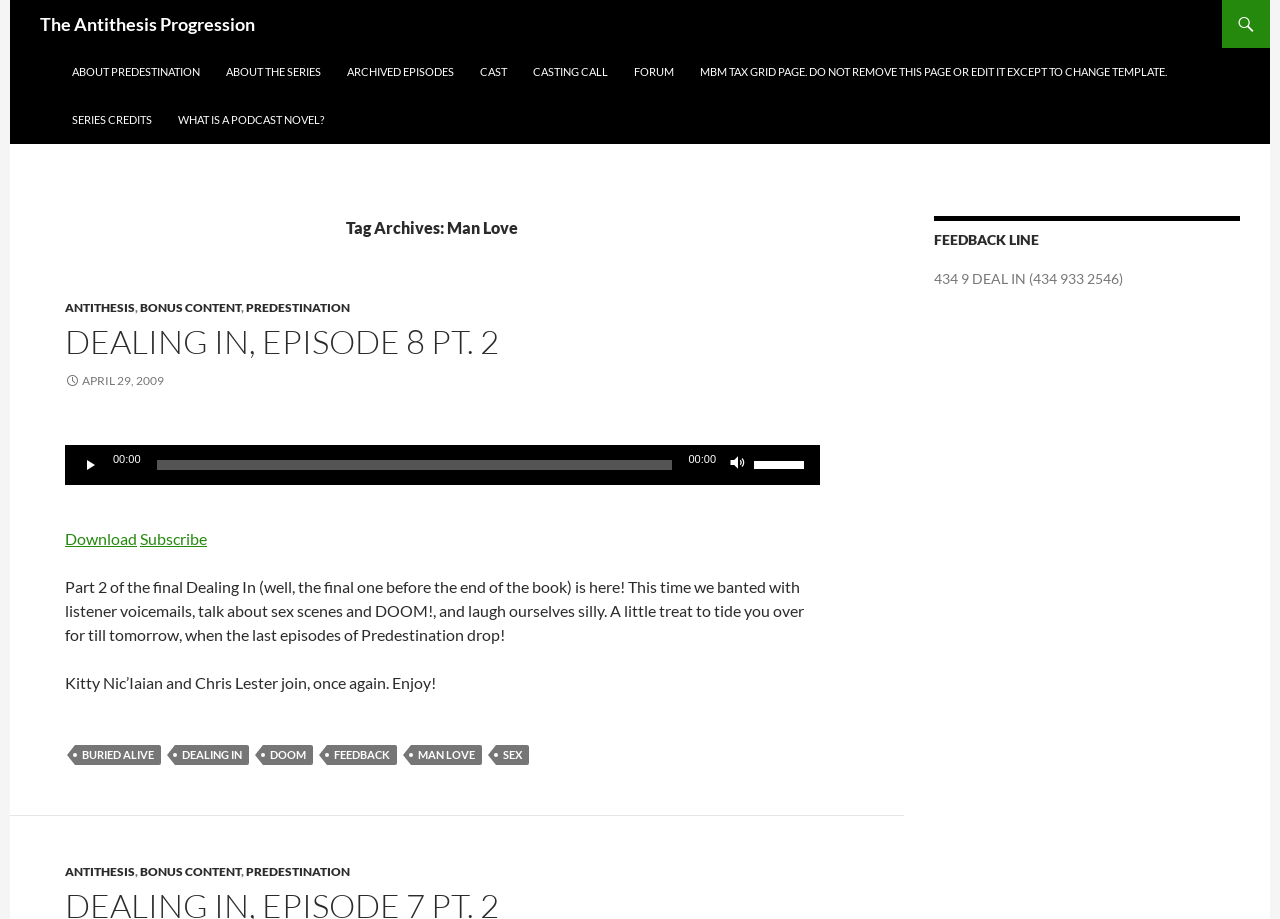What is the title of the latest episode?
Respond to the question with a well-detailed and thorough answer.

The title of the latest episode can be found in the heading element within the article section, which says 'DEALING IN, EPISODE 8 PT. 2'. This is likely the latest episode because it is prominently displayed in the article section.